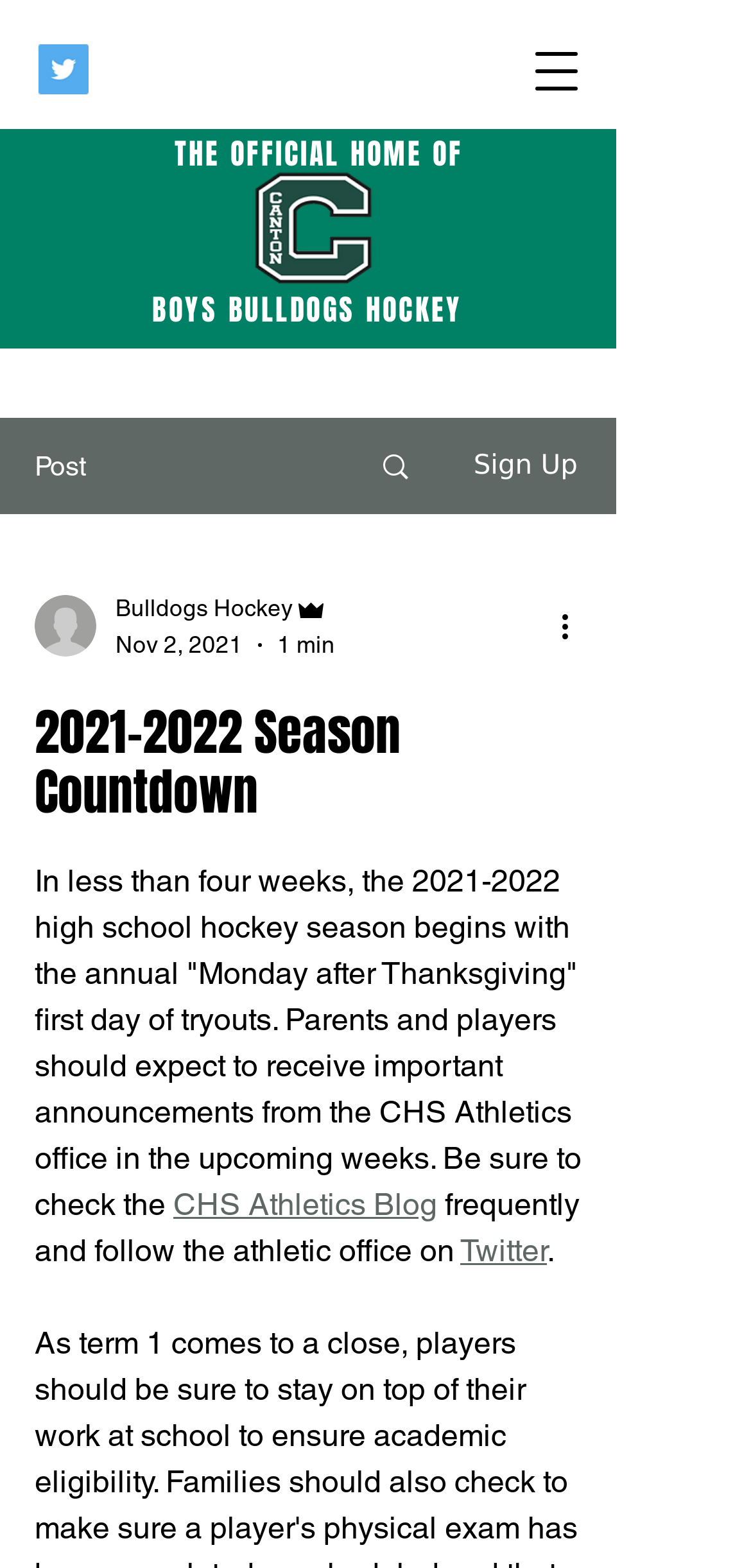What is the name of the blog mentioned? Refer to the image and provide a one-word or short phrase answer.

CHS Athletics Blog